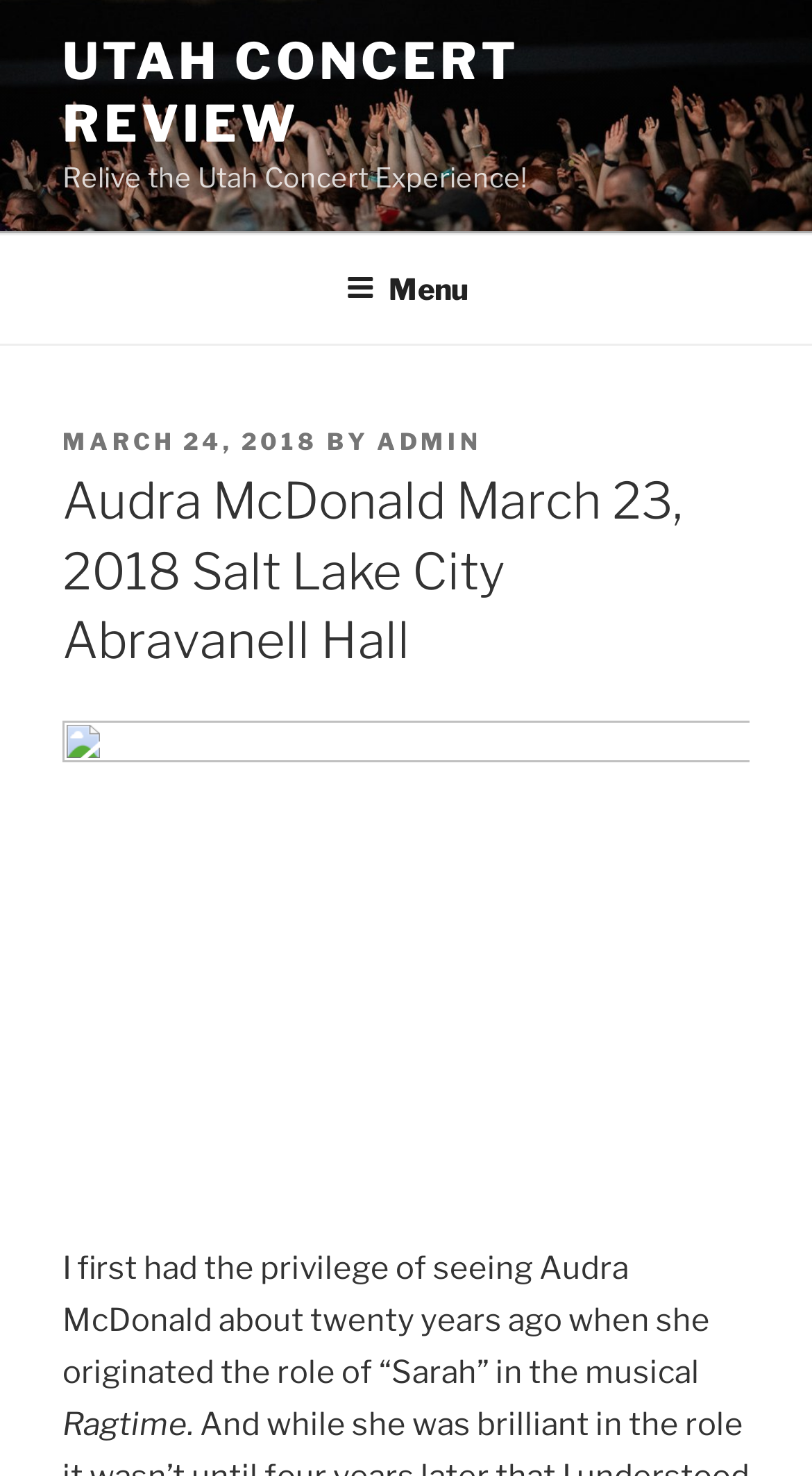Given the element description Menu, predict the bounding box coordinates for the UI element in the webpage screenshot. The format should be (top-left x, top-left y, bottom-right x, bottom-right y), and the values should be between 0 and 1.

[0.388, 0.16, 0.612, 0.229]